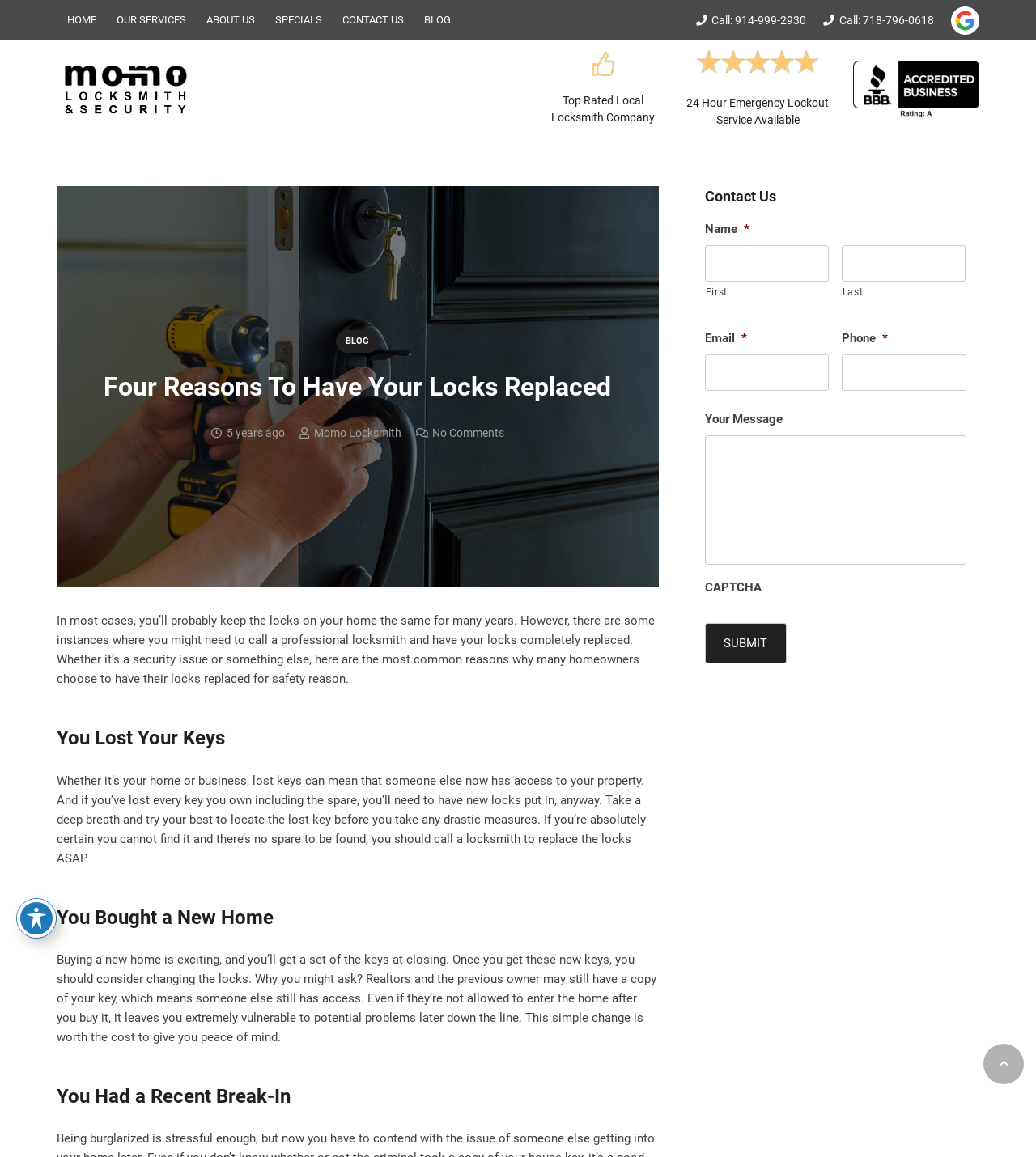Please locate the bounding box coordinates of the element that needs to be clicked to achieve the following instruction: "Submit the contact form". The coordinates should be four float numbers between 0 and 1, i.e., [left, top, right, bottom].

[0.68, 0.539, 0.759, 0.574]